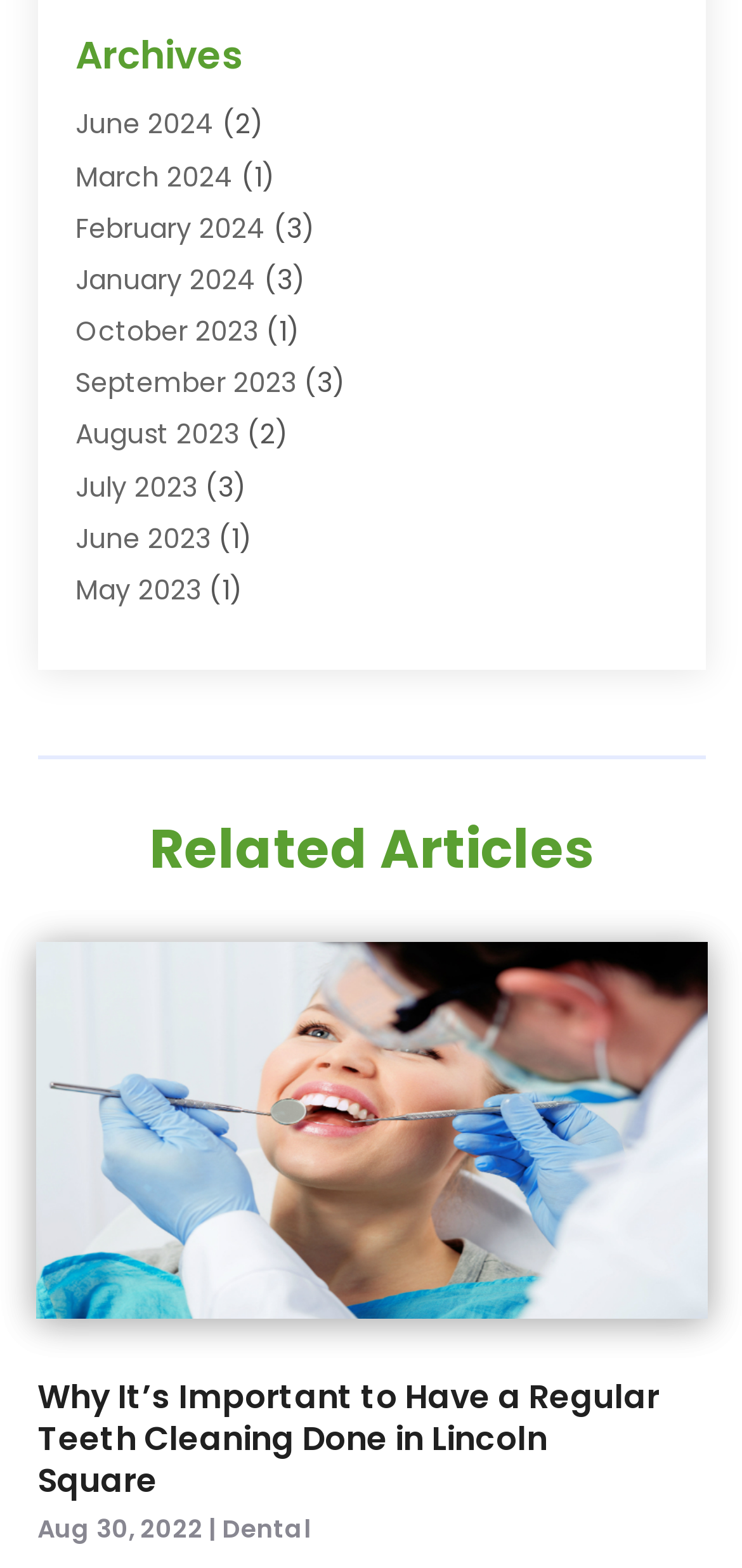Identify the bounding box coordinates of the section that should be clicked to achieve the task described: "Learn about Family & Cosmetic Dentistry".

[0.101, 0.106, 0.614, 0.131]